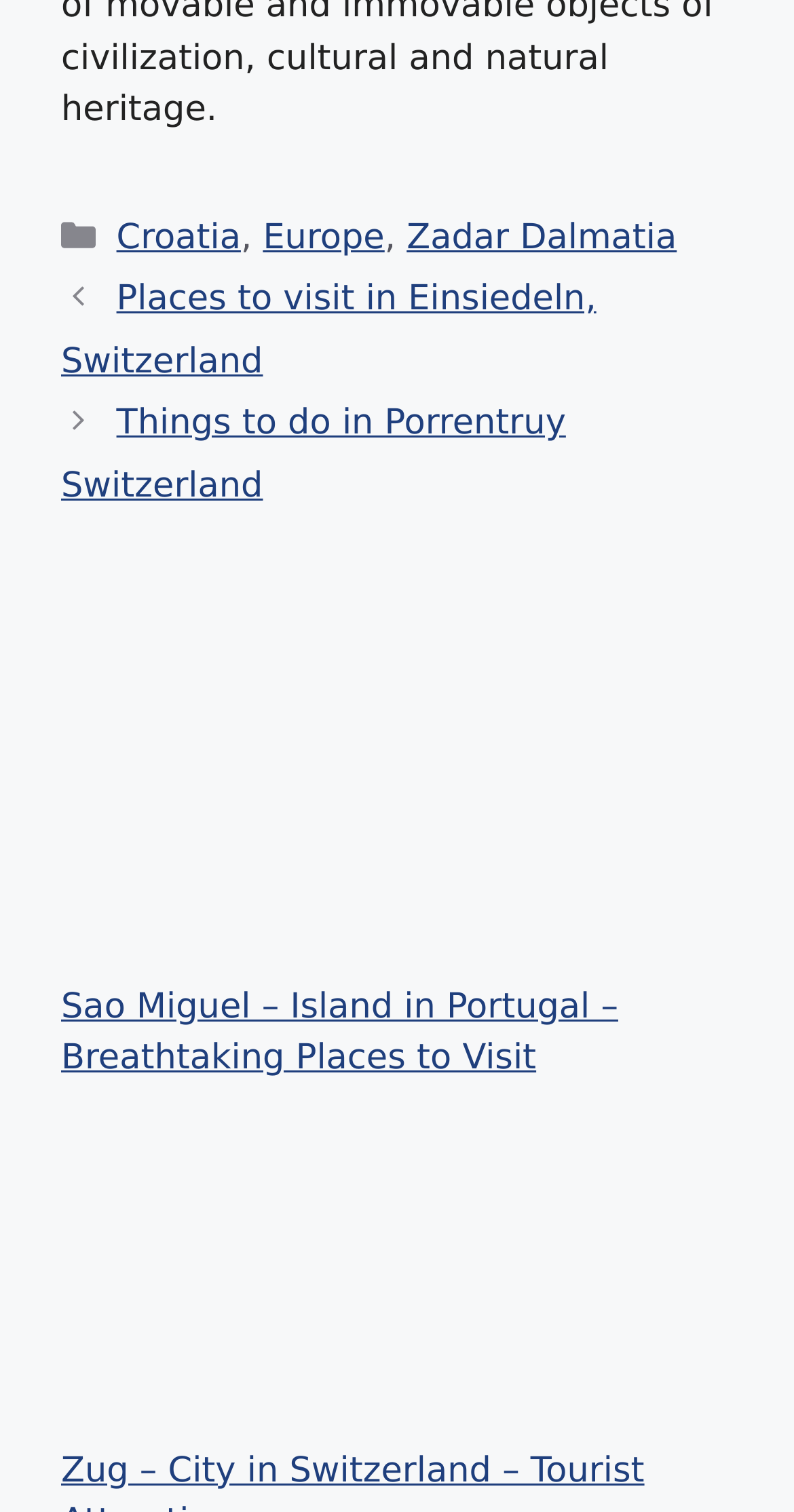How many categories are listed?
Based on the content of the image, thoroughly explain and answer the question.

I counted the number of categories listed in the footer section, which are 'Croatia', 'Europe', and 'Zadar Dalmatia'.